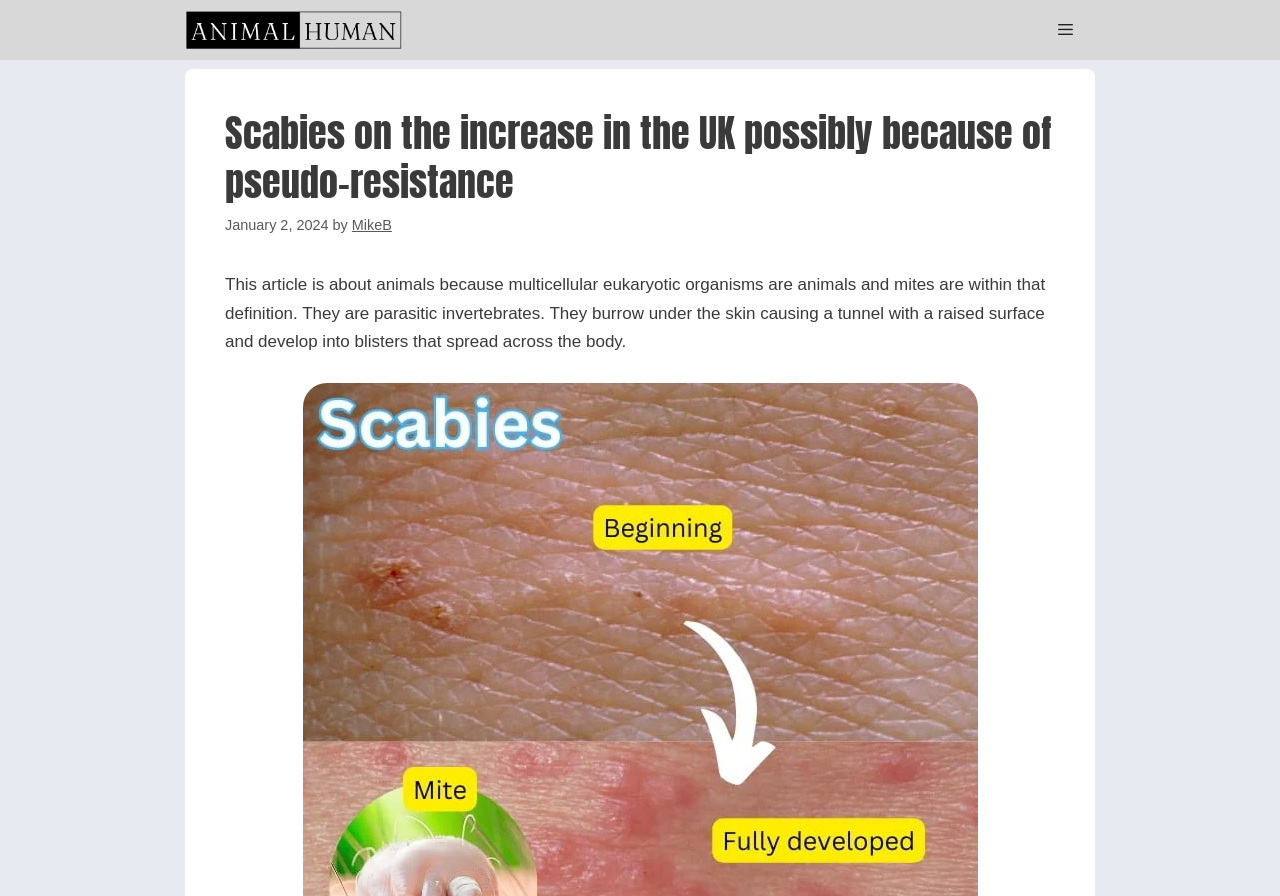Generate the text of the webpage's primary heading.

Scabies on the increase in the UK possibly because of pseudo-resistance